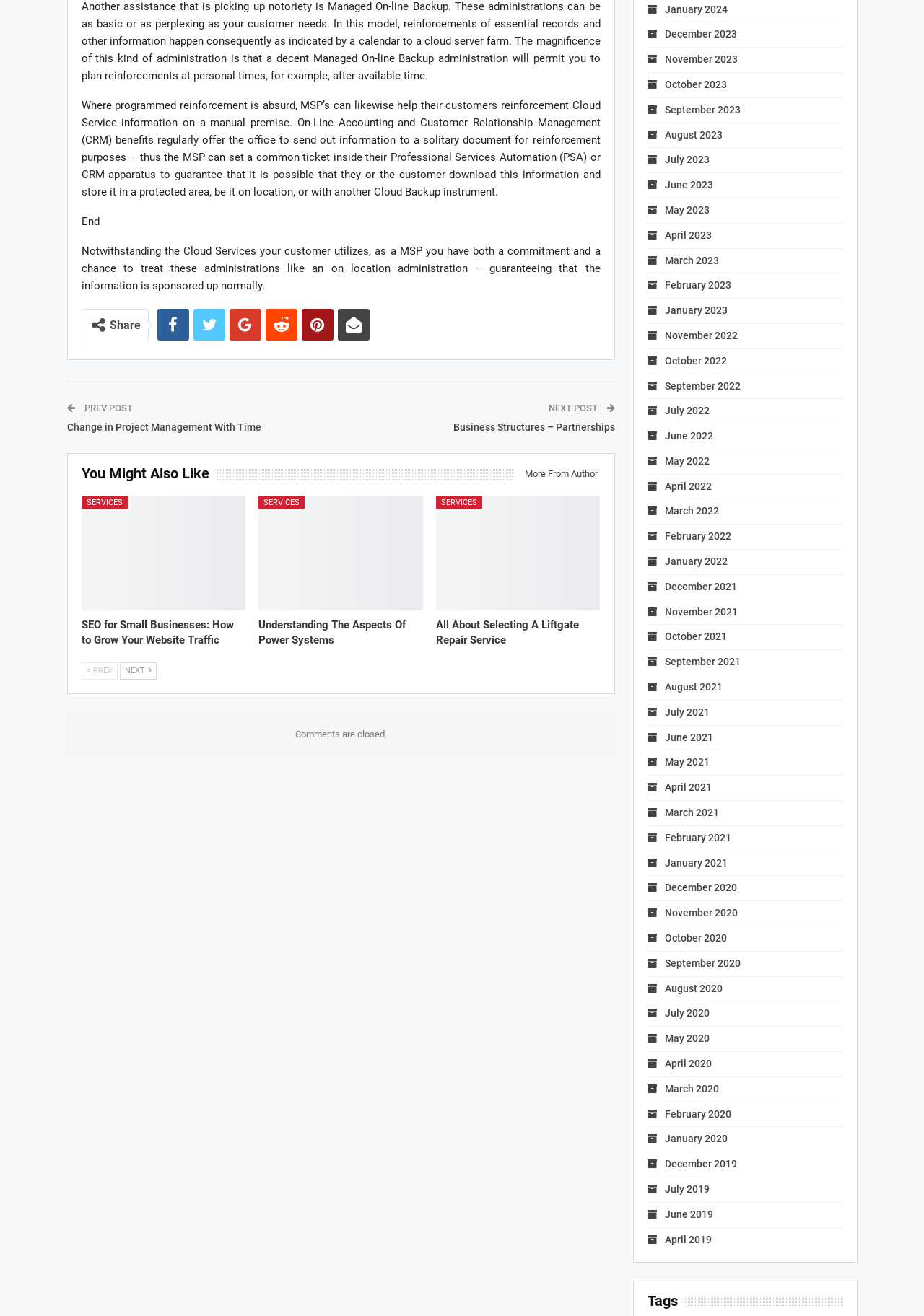Determine the bounding box coordinates of the element's region needed to click to follow the instruction: "Share". Provide these coordinates as four float numbers between 0 and 1, formatted as [left, top, right, bottom].

[0.118, 0.242, 0.152, 0.252]